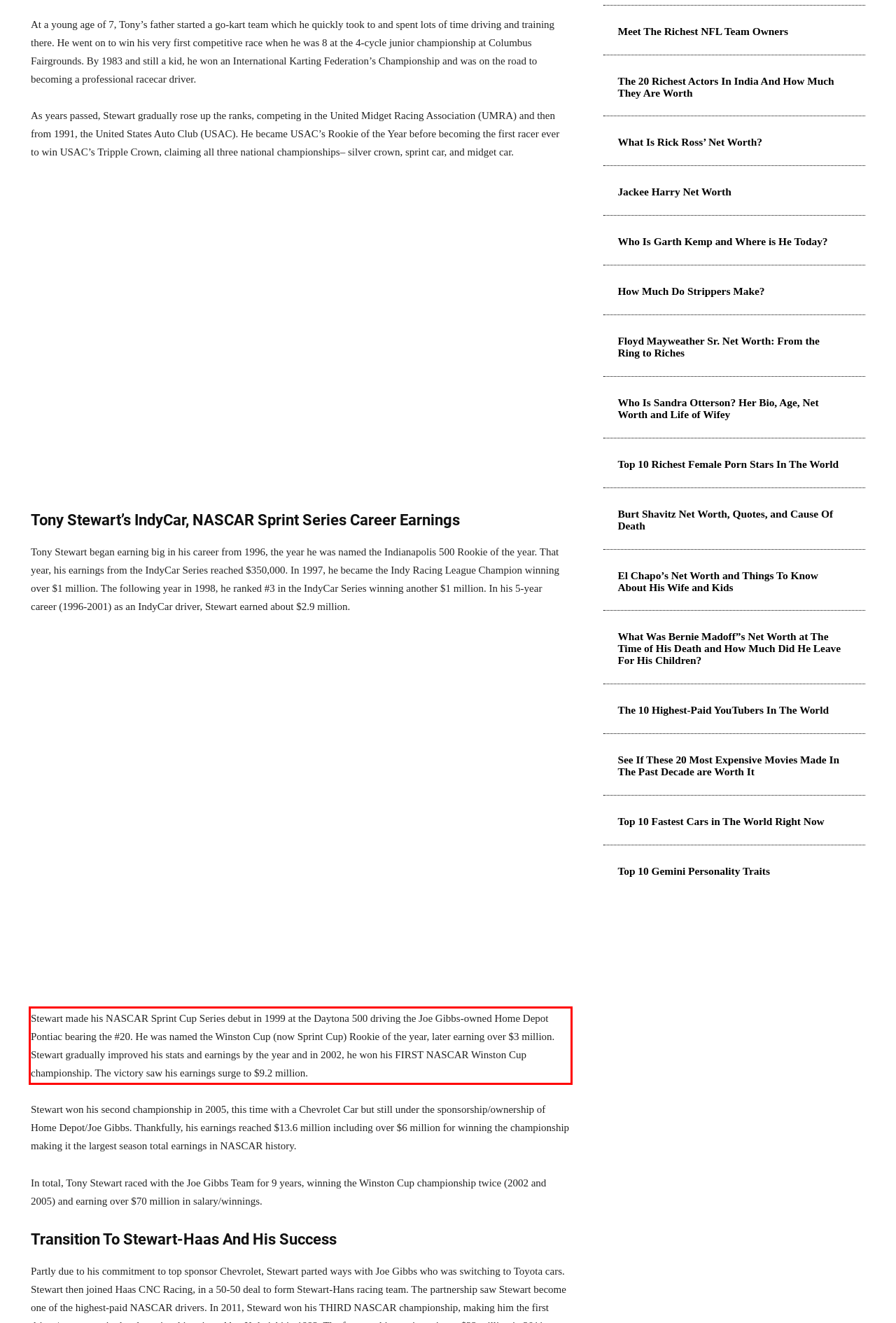From the given screenshot of a webpage, identify the red bounding box and extract the text content within it.

Stewart made his NASCAR Sprint Cup Series debut in 1999 at the Daytona 500 driving the Joe Gibbs-owned Home Depot Pontiac bearing the #20. He was named the Winston Cup (now Sprint Cup) Rookie of the year, later earning over $3 million. Stewart gradually improved his stats and earnings by the year and in 2002, he won his FIRST NASCAR Winston Cup championship. The victory saw his earnings surge to $9.2 million.